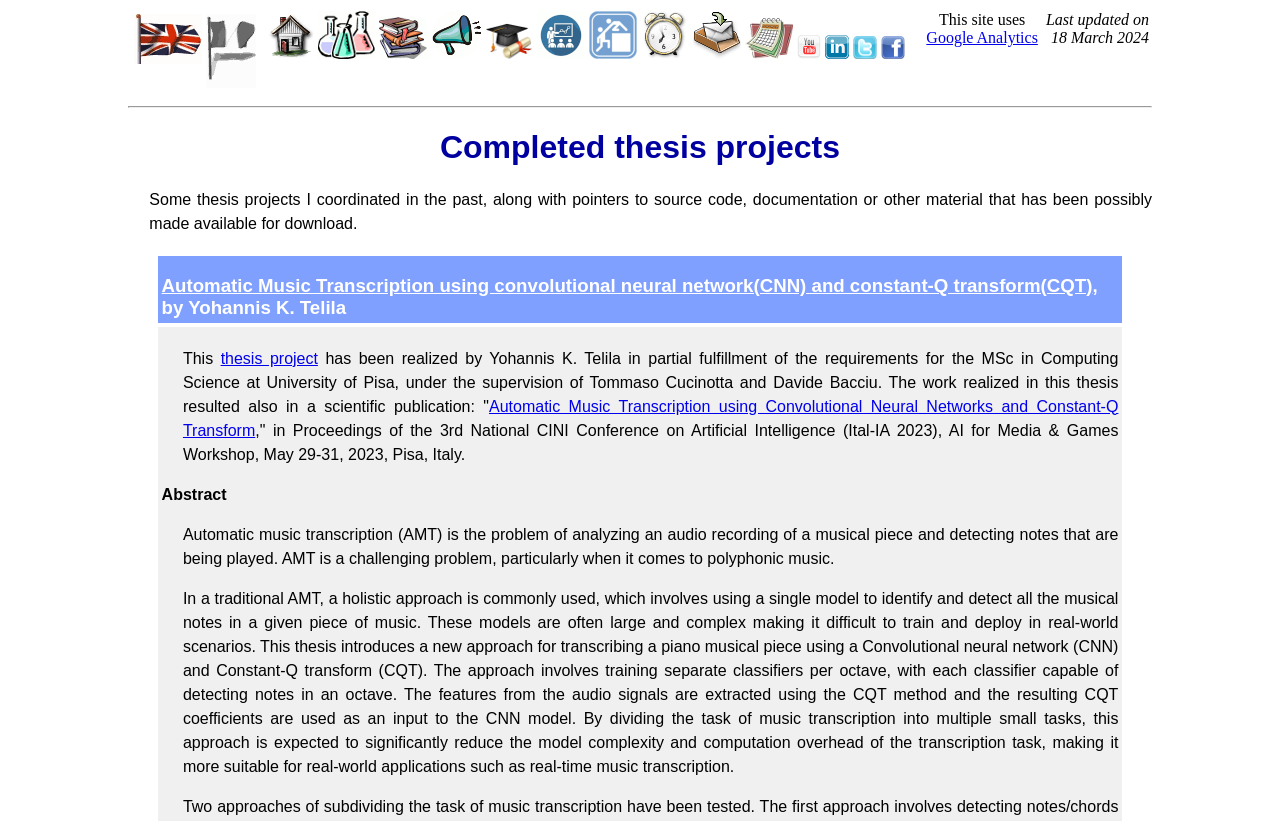Please find the bounding box coordinates of the element that must be clicked to perform the given instruction: "Click the 'Contact us' link". The coordinates should be four float numbers from 0 to 1, i.e., [left, top, right, bottom].

None